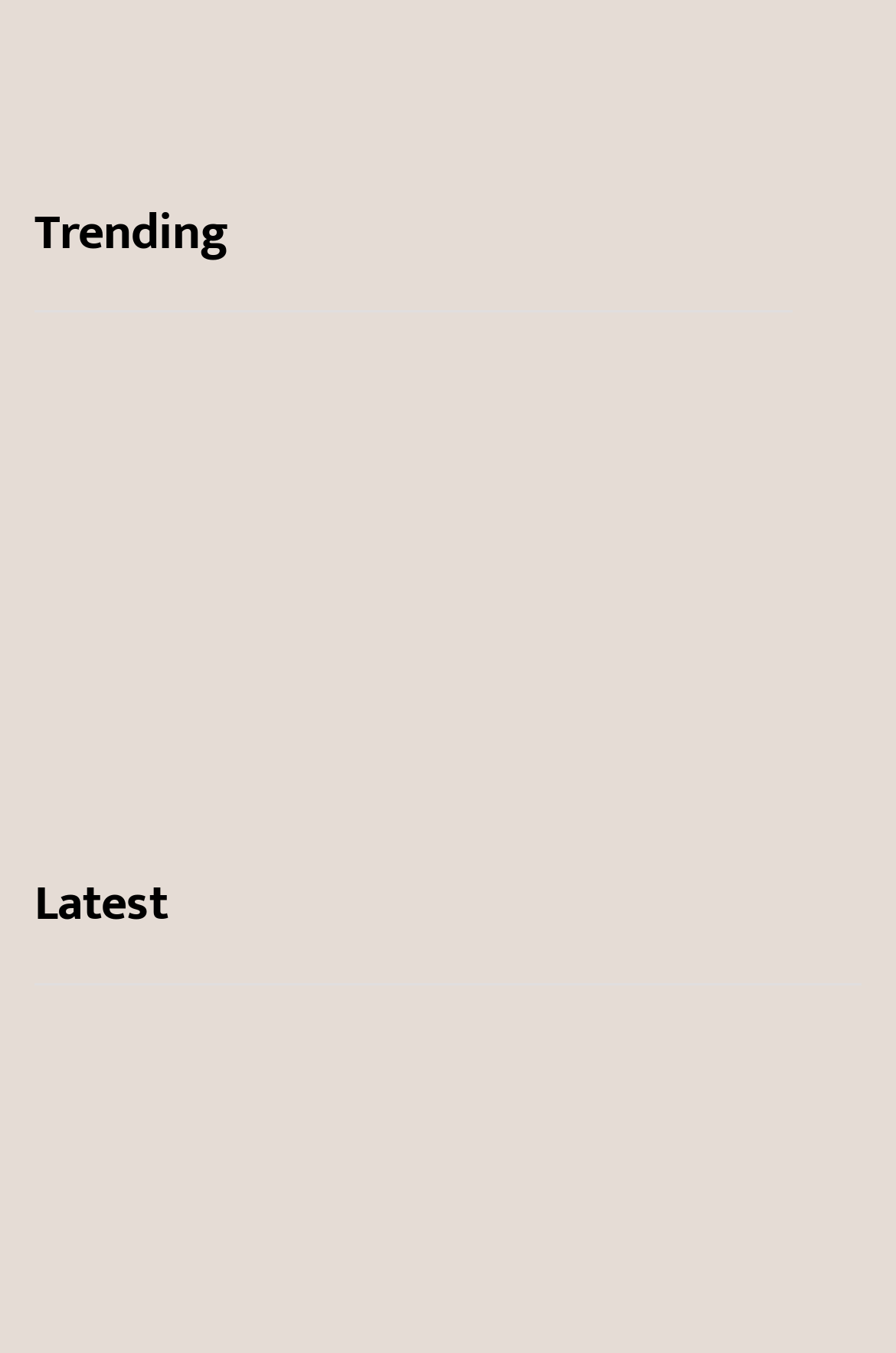Could you indicate the bounding box coordinates of the region to click in order to complete this instruction: "Read the article about investing fast and furious".

[0.038, 0.037, 0.649, 0.089]